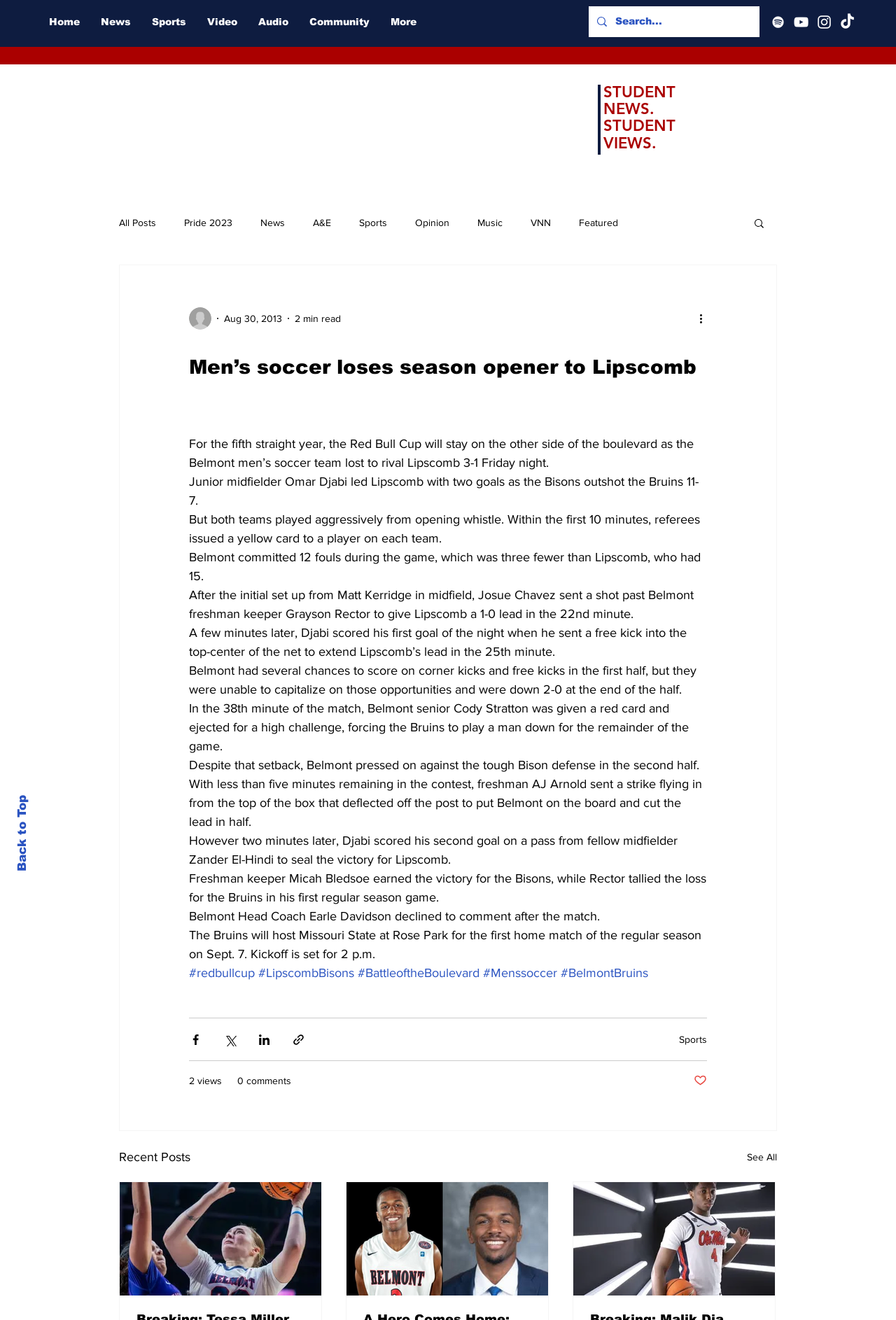Please identify the primary heading on the webpage and return its text.

Men’s soccer loses season opener to Lipscomb